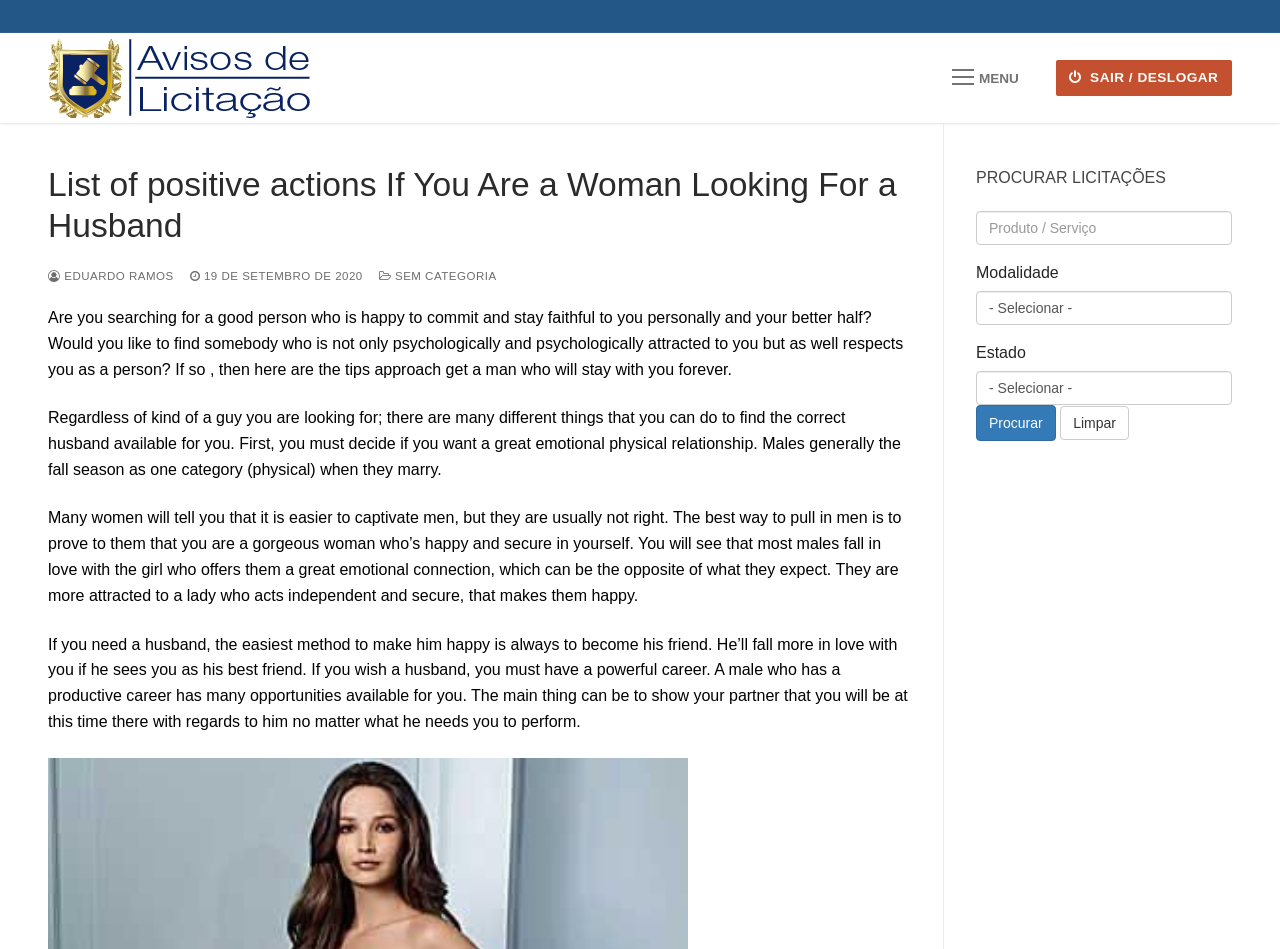Can you look at the image and give a comprehensive answer to the question:
What is the author's advice to attract men?

According to the webpage, the author suggests that women should prove to men that they are happy and secure in themselves, which will attract men emotionally. This is opposite to what men expect, and they will fall in love with a woman who acts independent and secure.